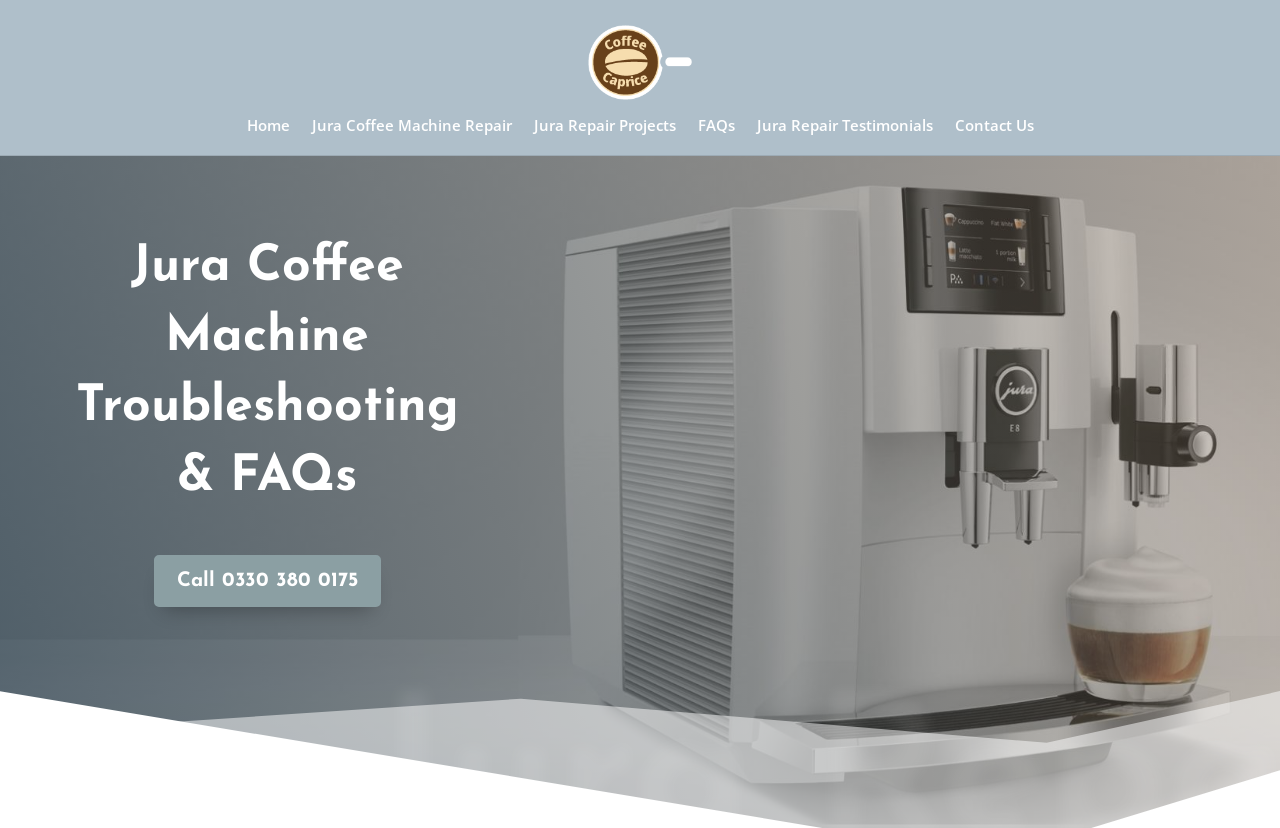How many navigation links are there at the top of the page? Refer to the image and provide a one-word or short phrase answer.

7